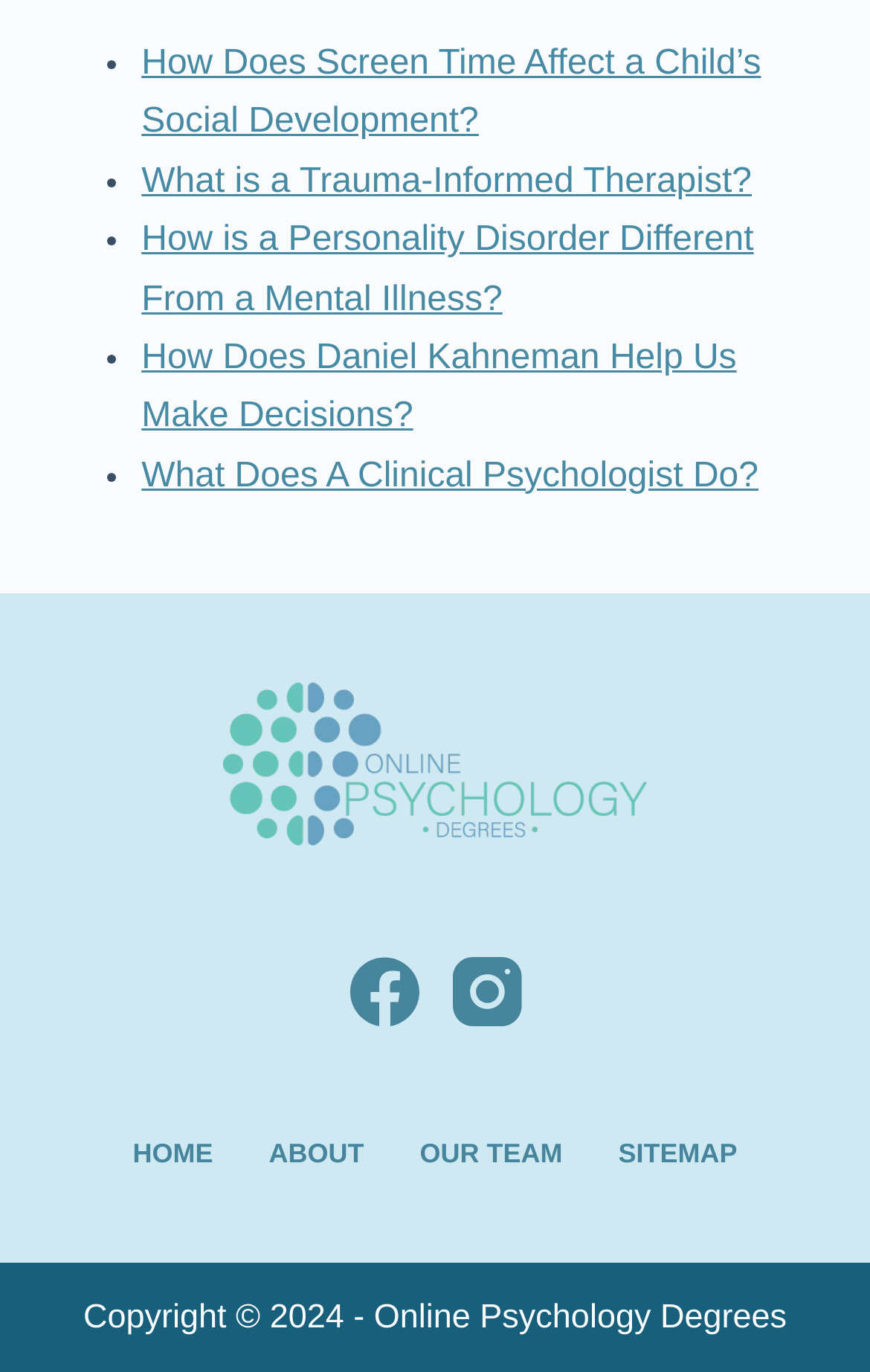Determine the bounding box coordinates of the element that should be clicked to execute the following command: "Visit the homepage".

[0.12, 0.83, 0.277, 0.855]